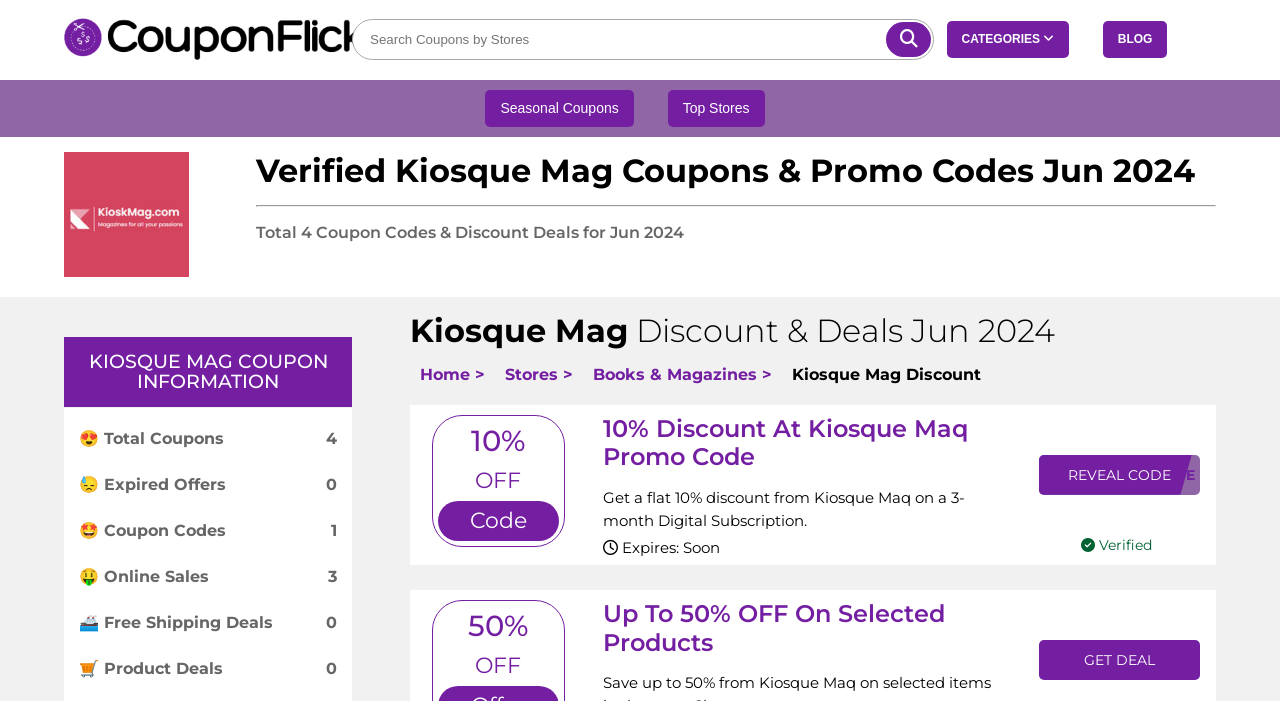Locate the bounding box coordinates of the clickable region necessary to complete the following instruction: "Click on replica watches". Provide the coordinates in the format of four float numbers between 0 and 1, i.e., [left, top, right, bottom].

None